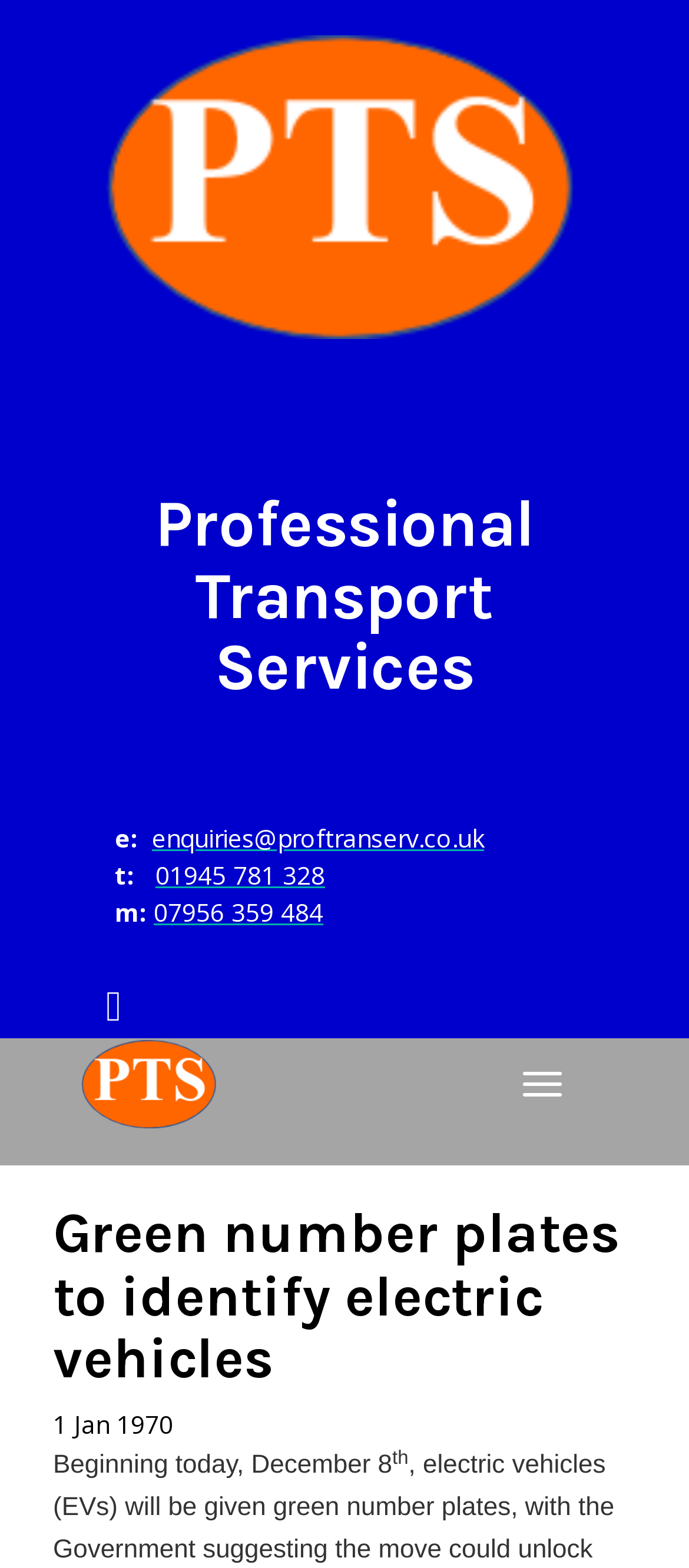Give the bounding box coordinates for this UI element: "enquiries@proftranserv.co.uk". The coordinates should be four float numbers between 0 and 1, arranged as [left, top, right, bottom].

[0.221, 0.524, 0.703, 0.545]